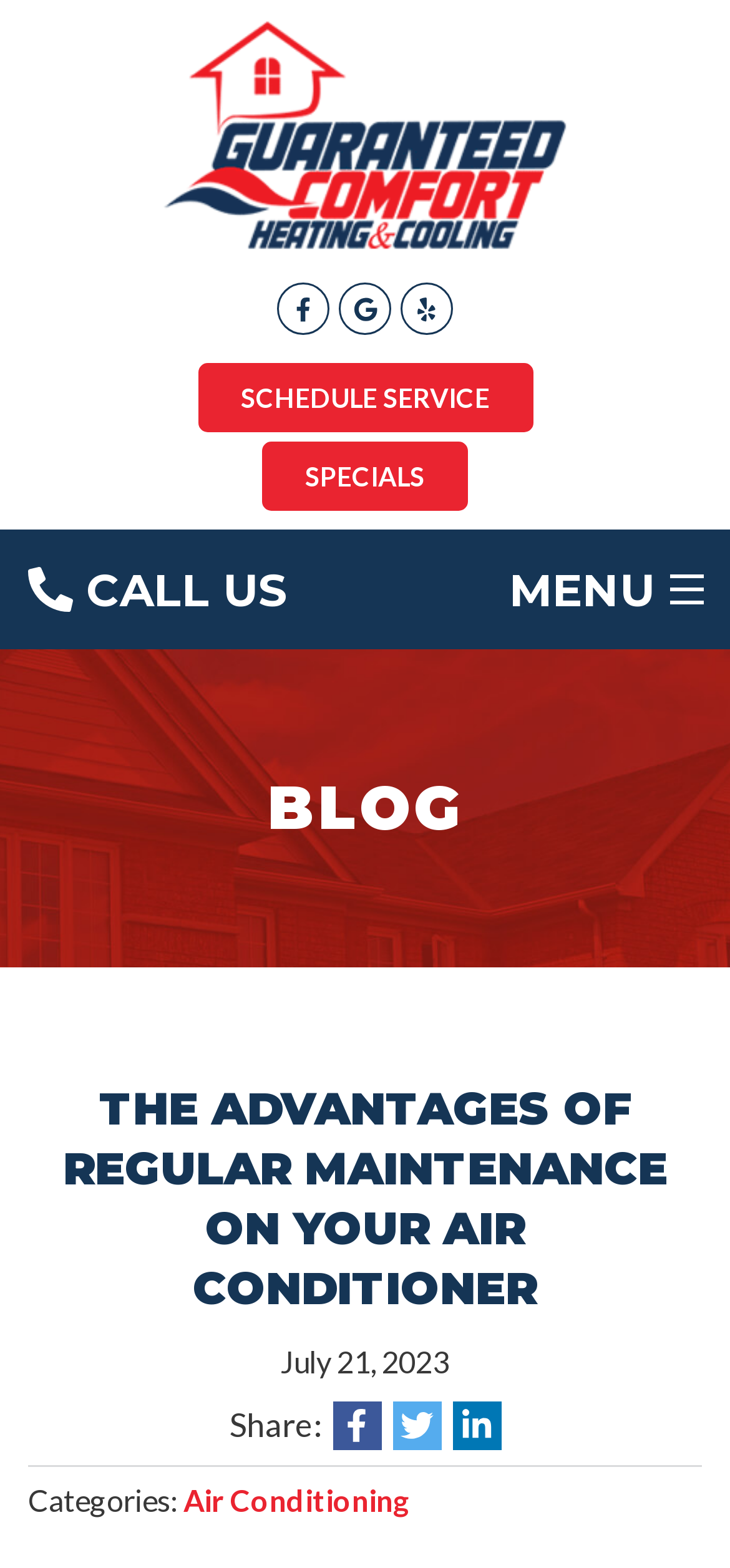Please respond to the question using a single word or phrase:
How many social media sharing links are available?

3